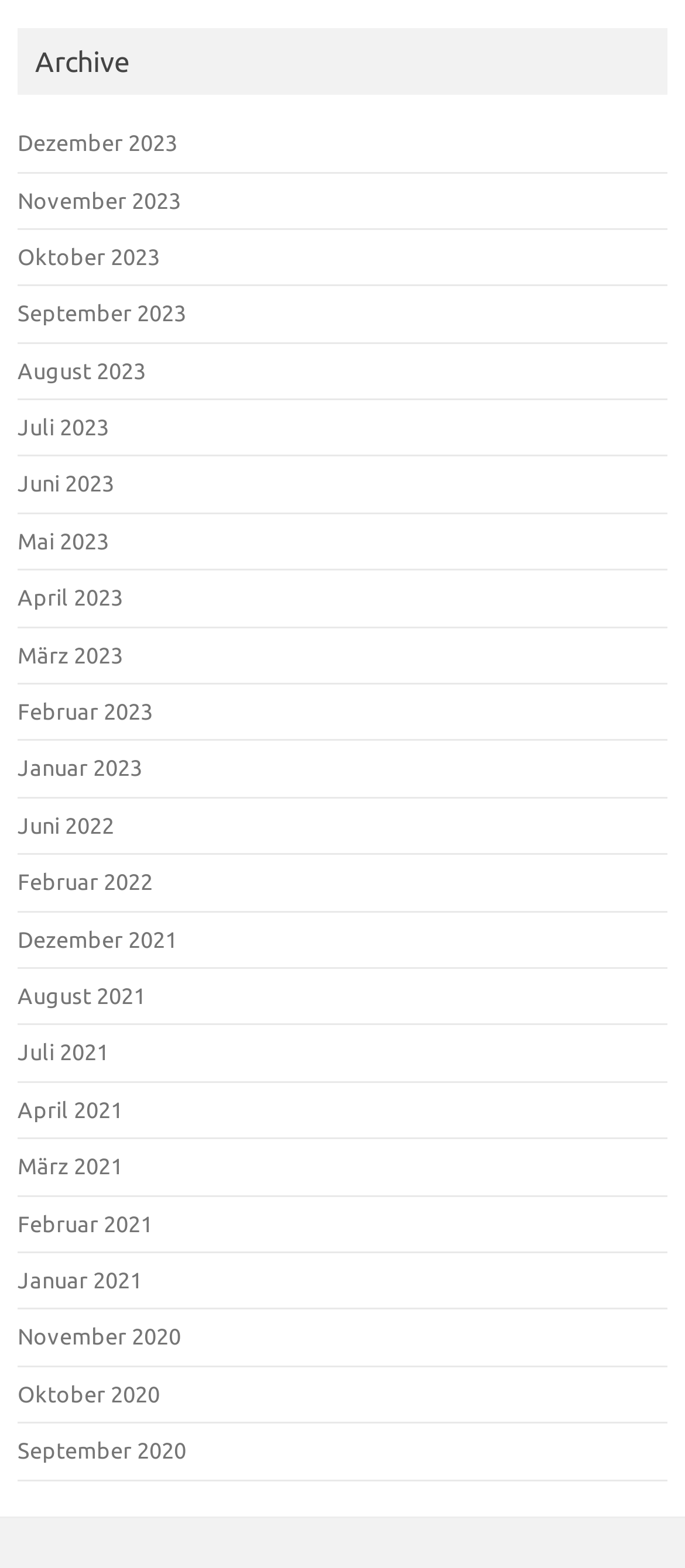Find the bounding box coordinates of the element I should click to carry out the following instruction: "Browse Categories".

None